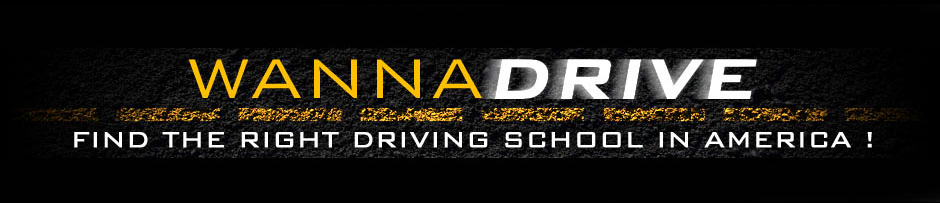What is the color of the 'WannaDrive' text?
Answer with a single word or short phrase according to what you see in the image.

Bright yellow